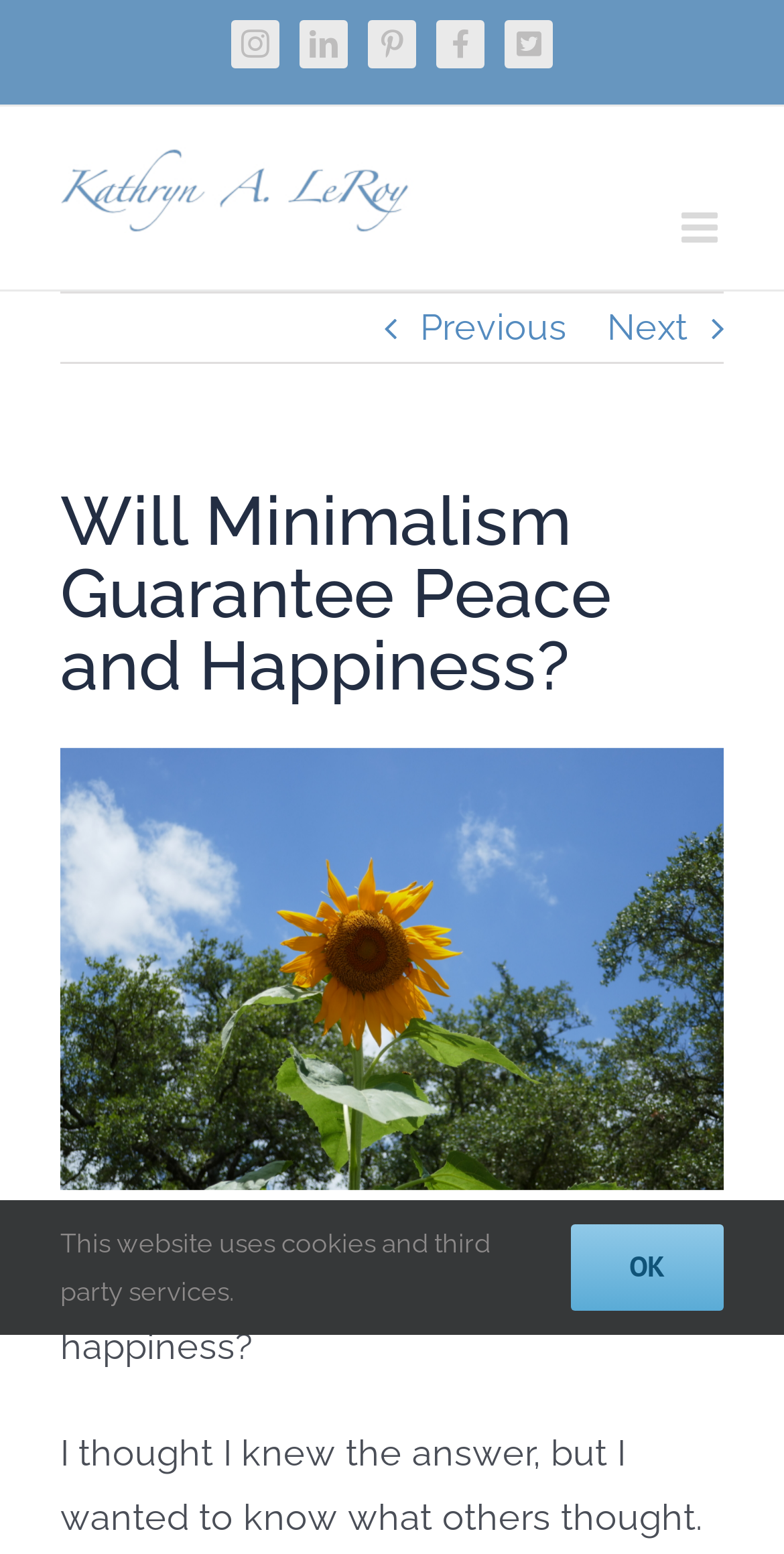Locate the bounding box coordinates of the region to be clicked to comply with the following instruction: "View the Kathryn A. LeRoy logo". The coordinates must be four float numbers between 0 and 1, in the form [left, top, right, bottom].

[0.077, 0.094, 0.528, 0.15]